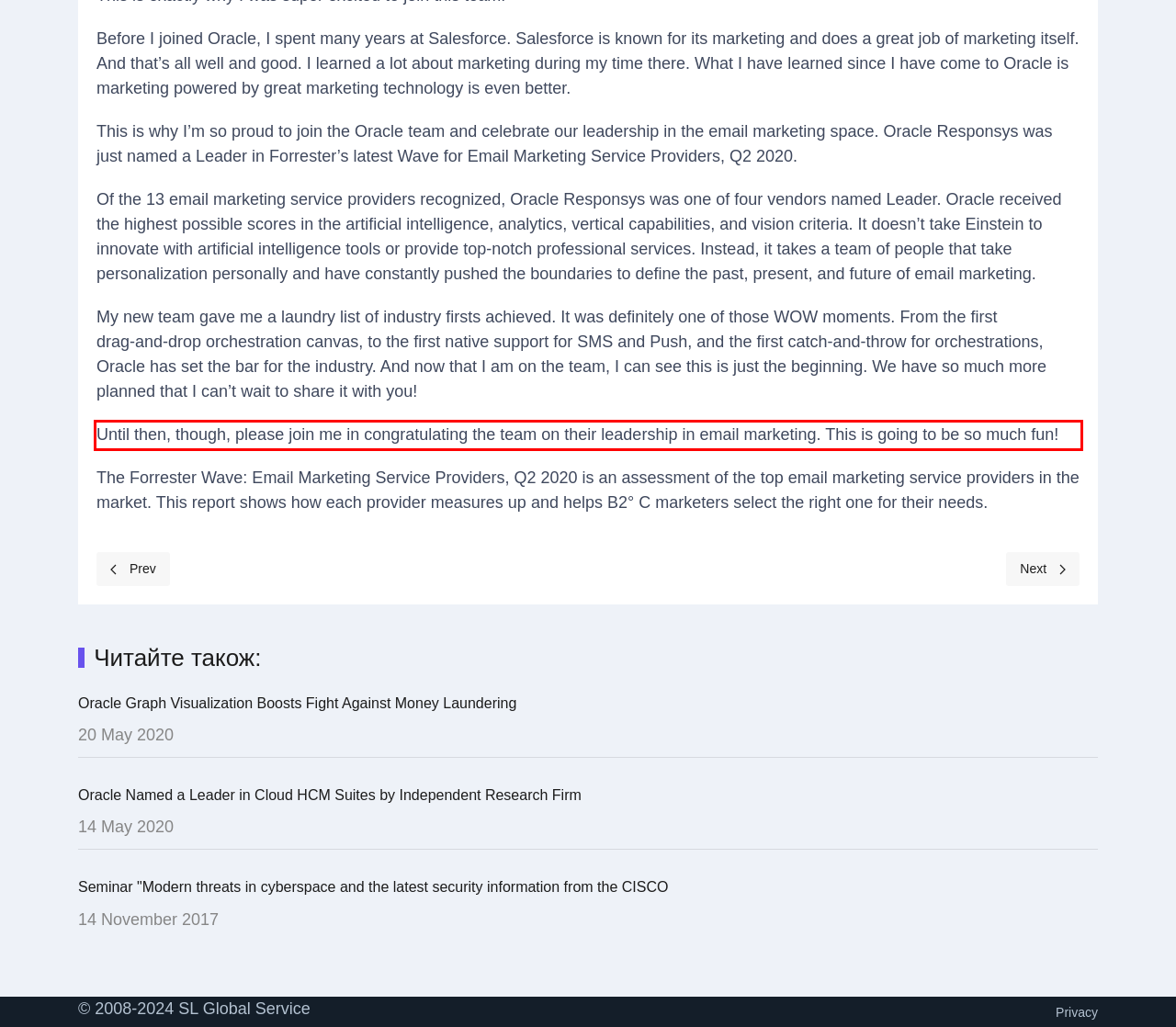You have a screenshot of a webpage, and there is a red bounding box around a UI element. Utilize OCR to extract the text within this red bounding box.

Until then, though, please join me in congratulating the team on their leadership in email marketing. This is going to be so much fun!